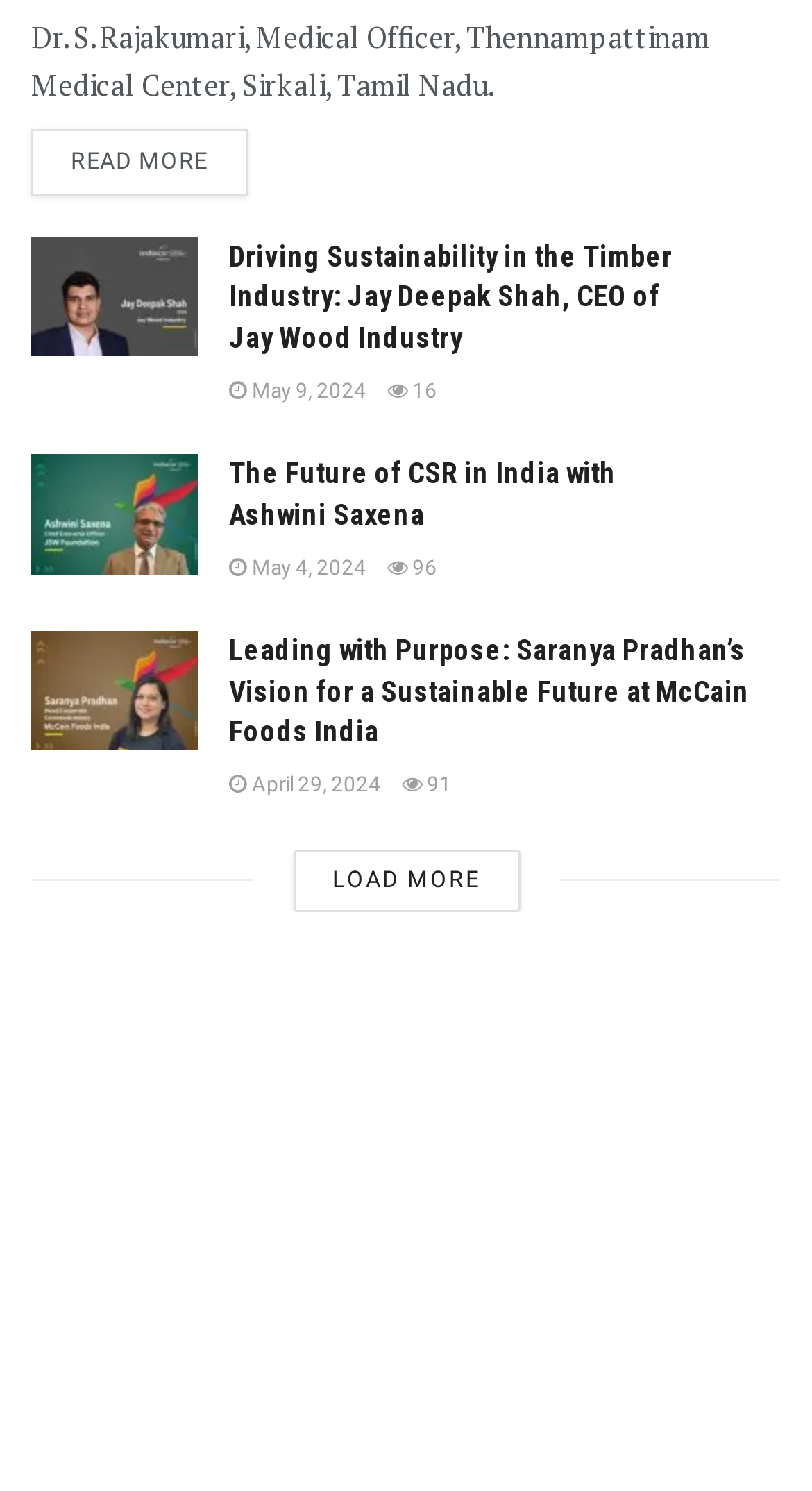Please locate the clickable area by providing the bounding box coordinates to follow this instruction: "Load more articles".

[0.36, 0.57, 0.64, 0.612]